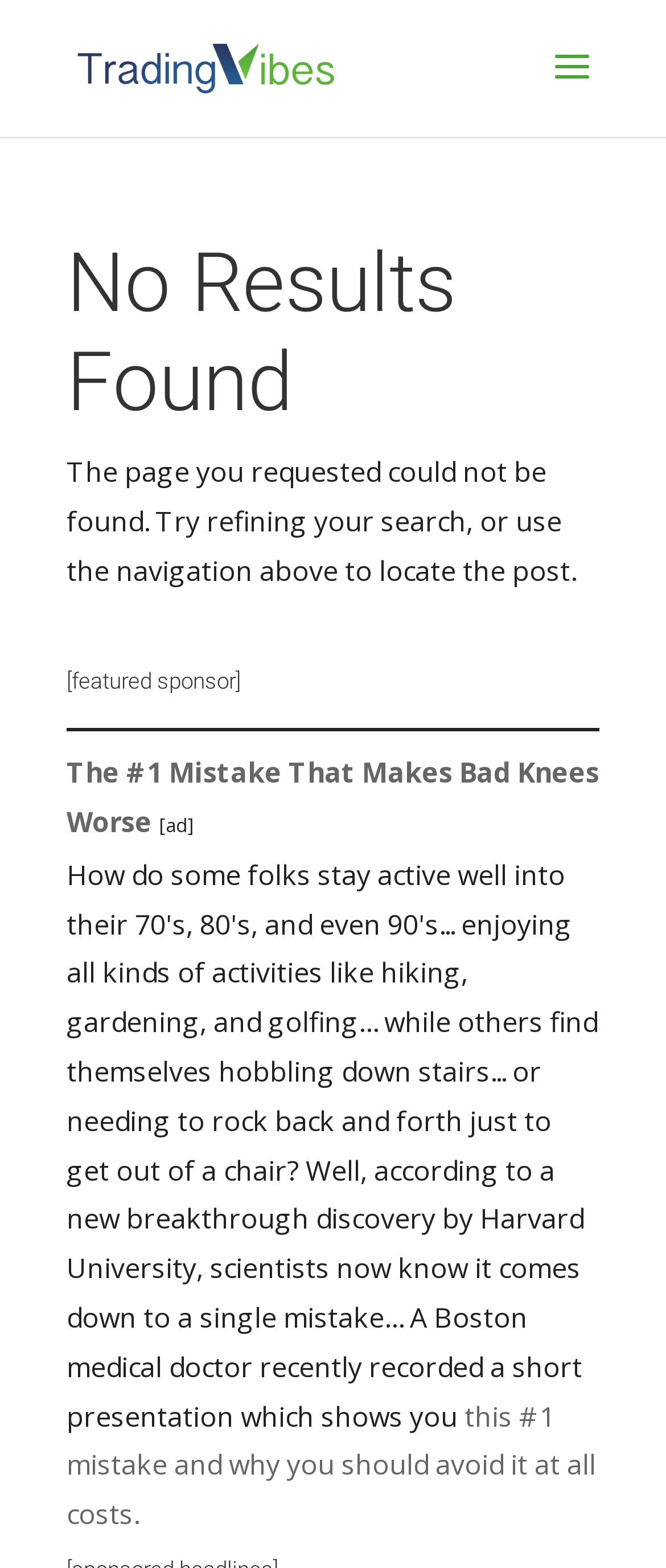Extract the primary headline from the webpage and present its text.

No Results Found